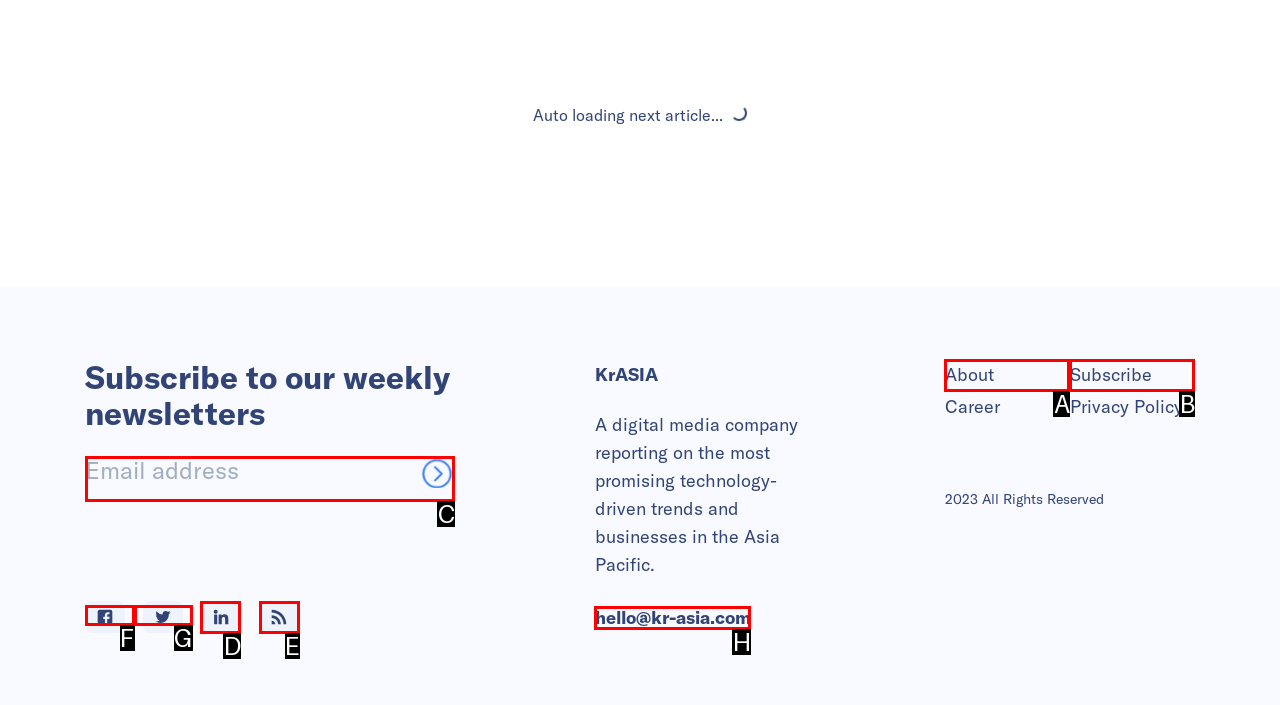Determine the HTML element to be clicked to complete the task: Check the LinkedIn page. Answer by giving the letter of the selected option.

D